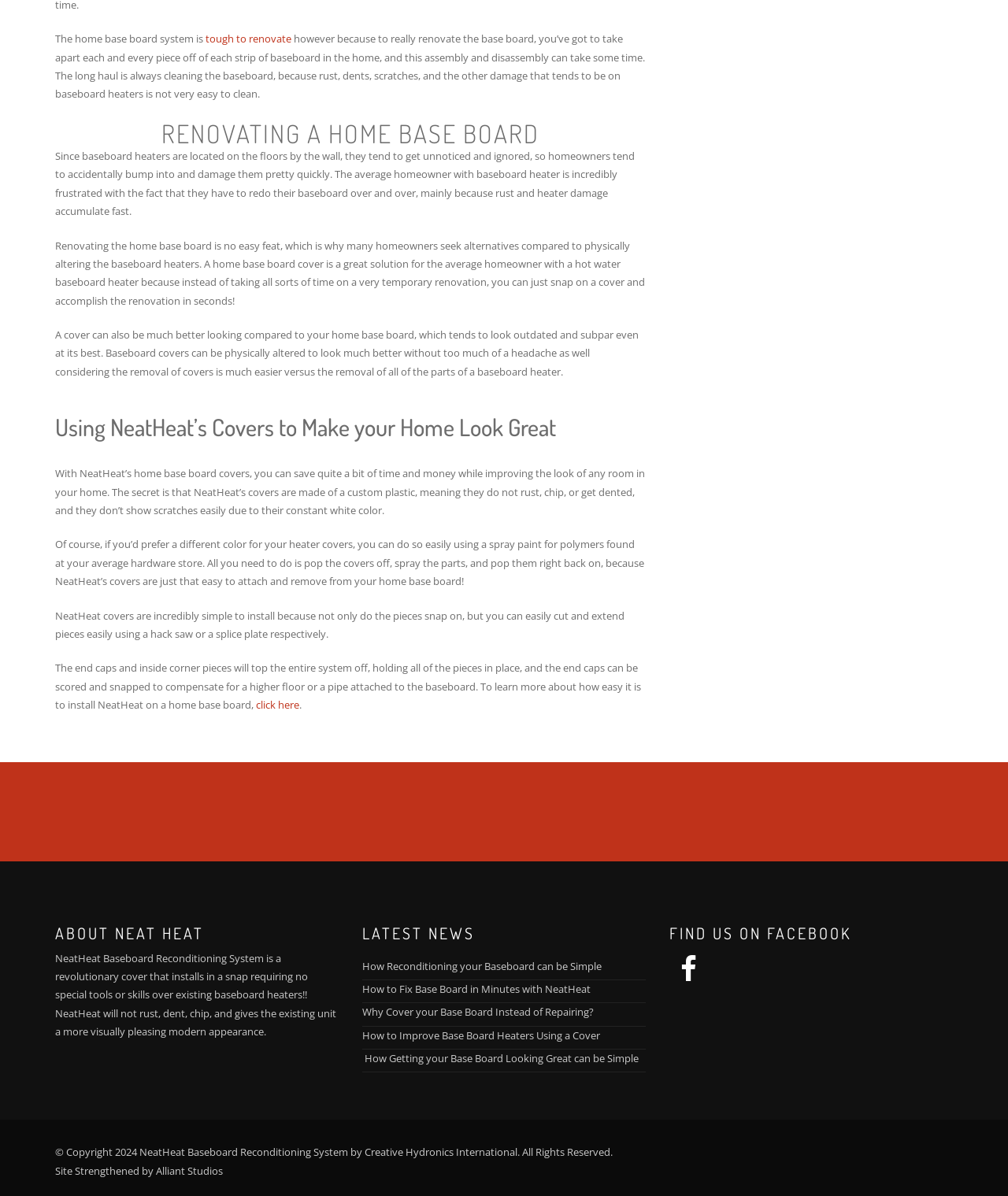Show me the bounding box coordinates of the clickable region to achieve the task as per the instruction: "learn about 'jewelry 3d software'".

None